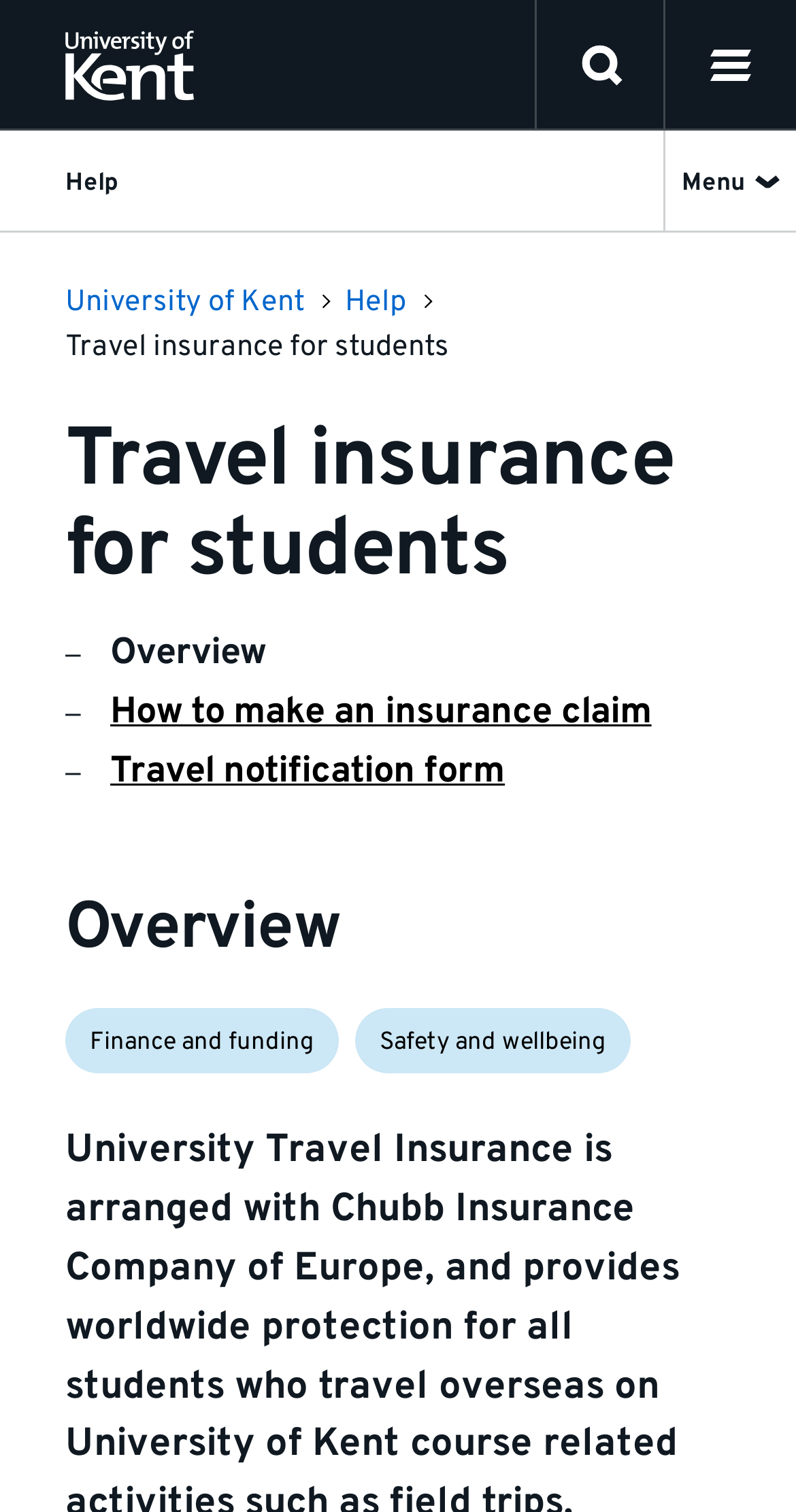What is the name of the university?
Use the information from the image to give a detailed answer to the question.

The university's name can be found in the top-left corner of the webpage, where the university's logo and link to the homepage are located.